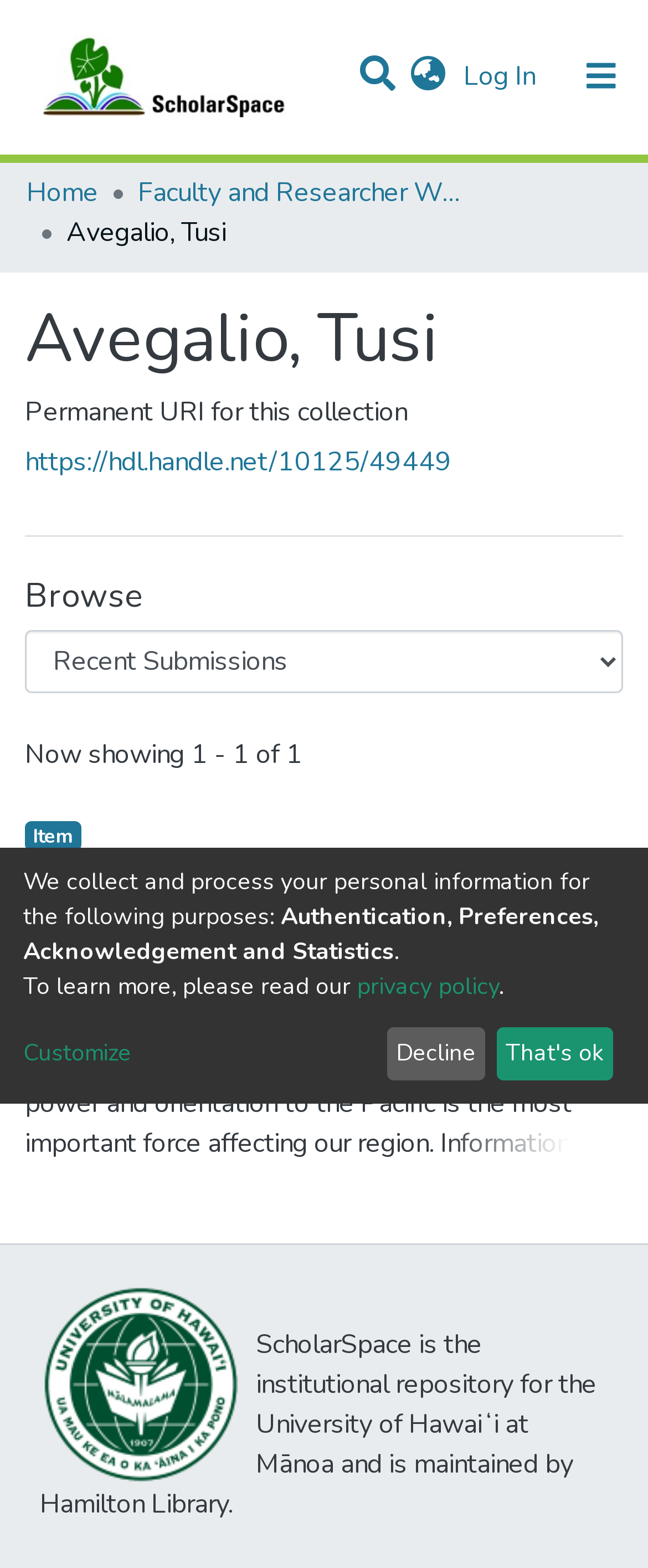How many items are in the current collection?
Using the image as a reference, give a one-word or short phrase answer.

1